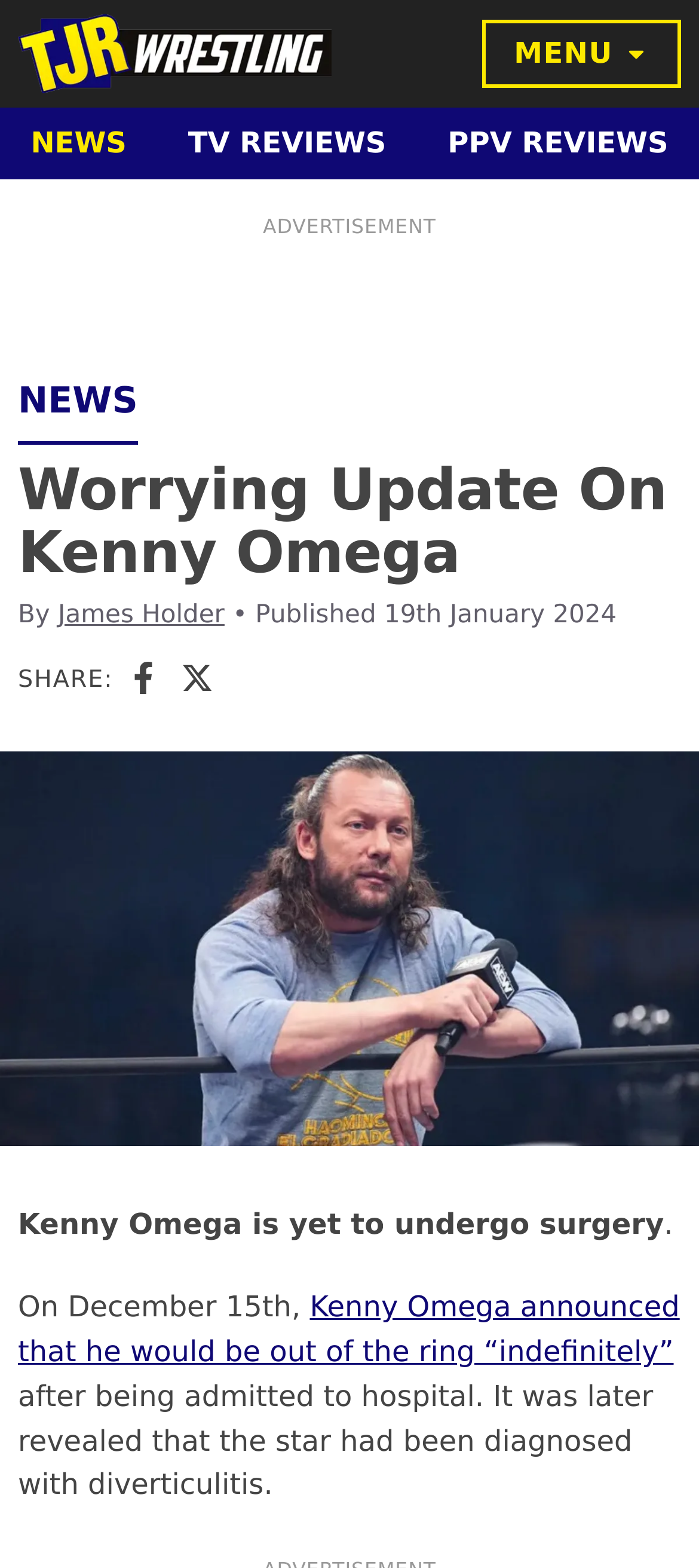Please locate and generate the primary heading on this webpage.

Worrying Update On Kenny Omega